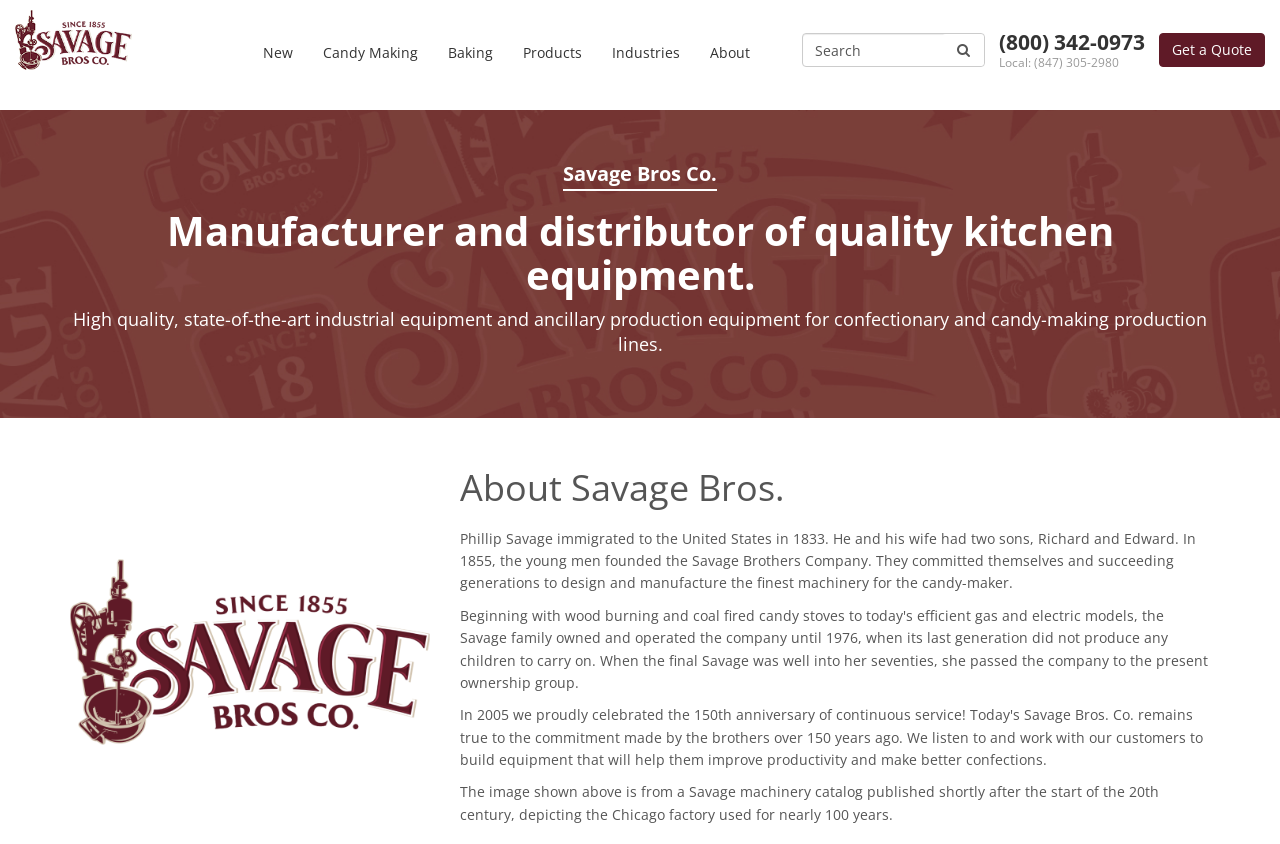Using the description "Get a Quote", predict the bounding box of the relevant HTML element.

[0.905, 0.039, 0.988, 0.08]